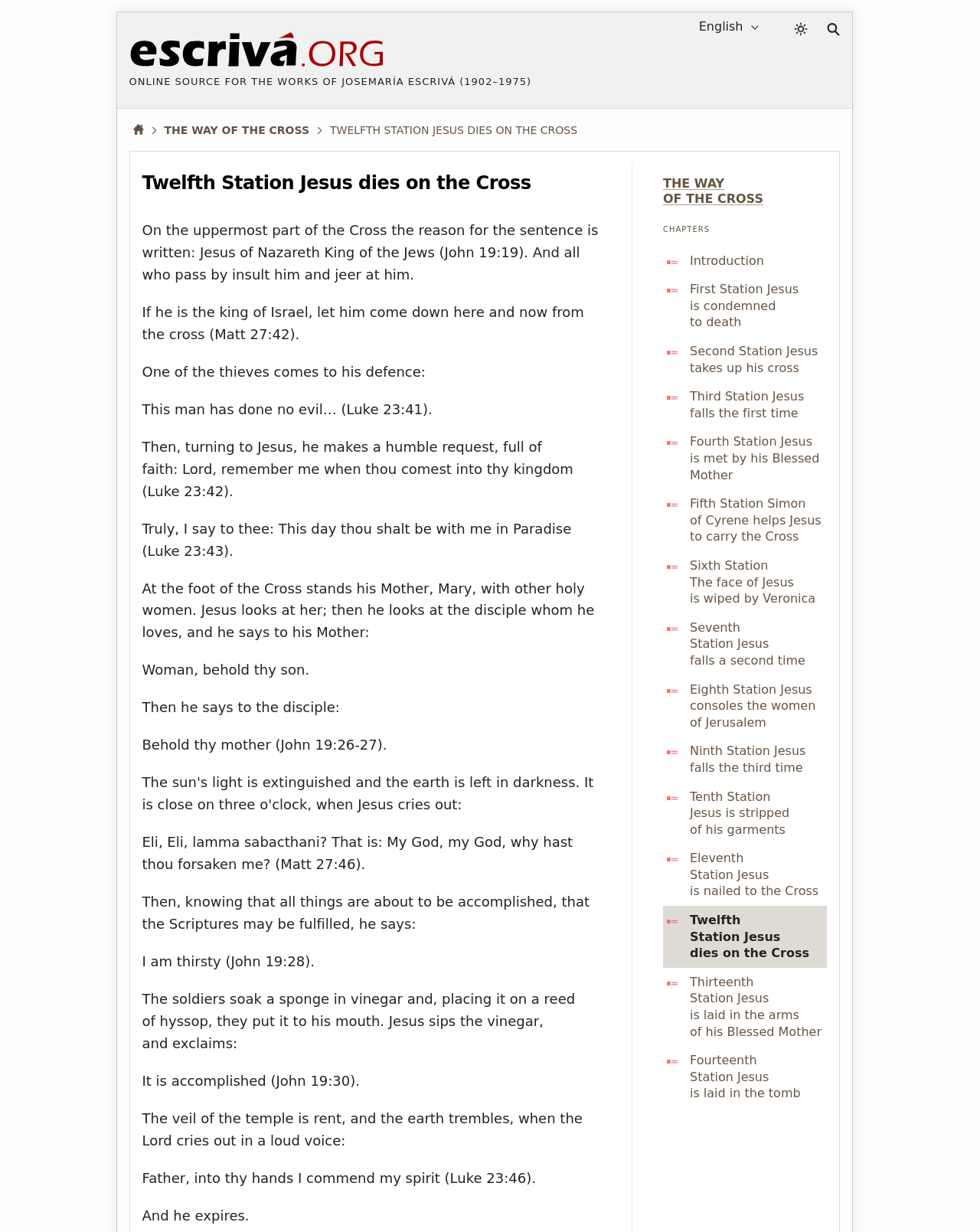Please identify the bounding box coordinates of the element's region that I should click in order to complete the following instruction: "Select language". The bounding box coordinates consist of four float numbers between 0 and 1, i.e., [left, top, right, bottom].

[0.617, 0.012, 0.778, 0.031]